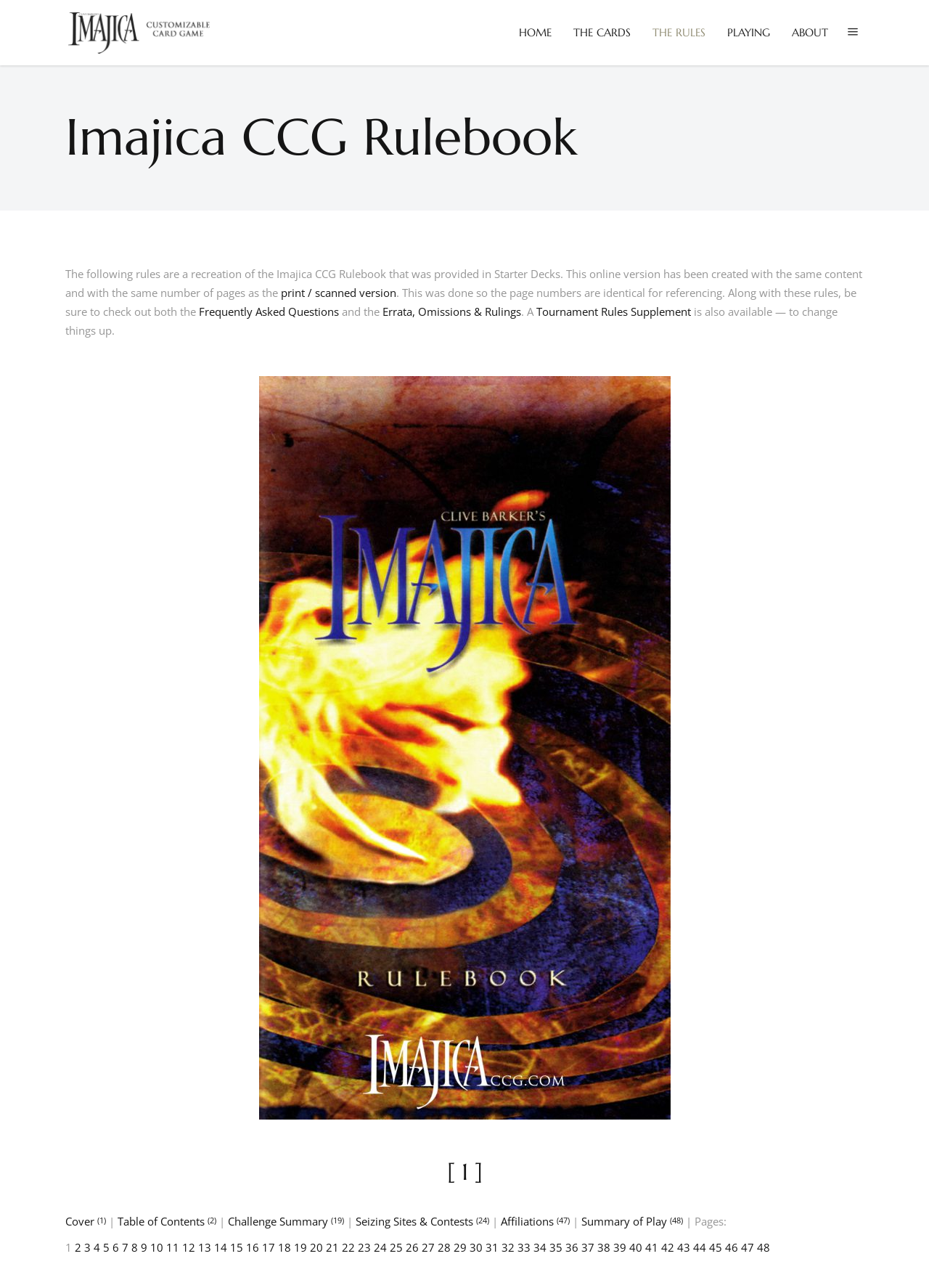What is the title or heading displayed on the webpage?

Imajica CCG Rulebook